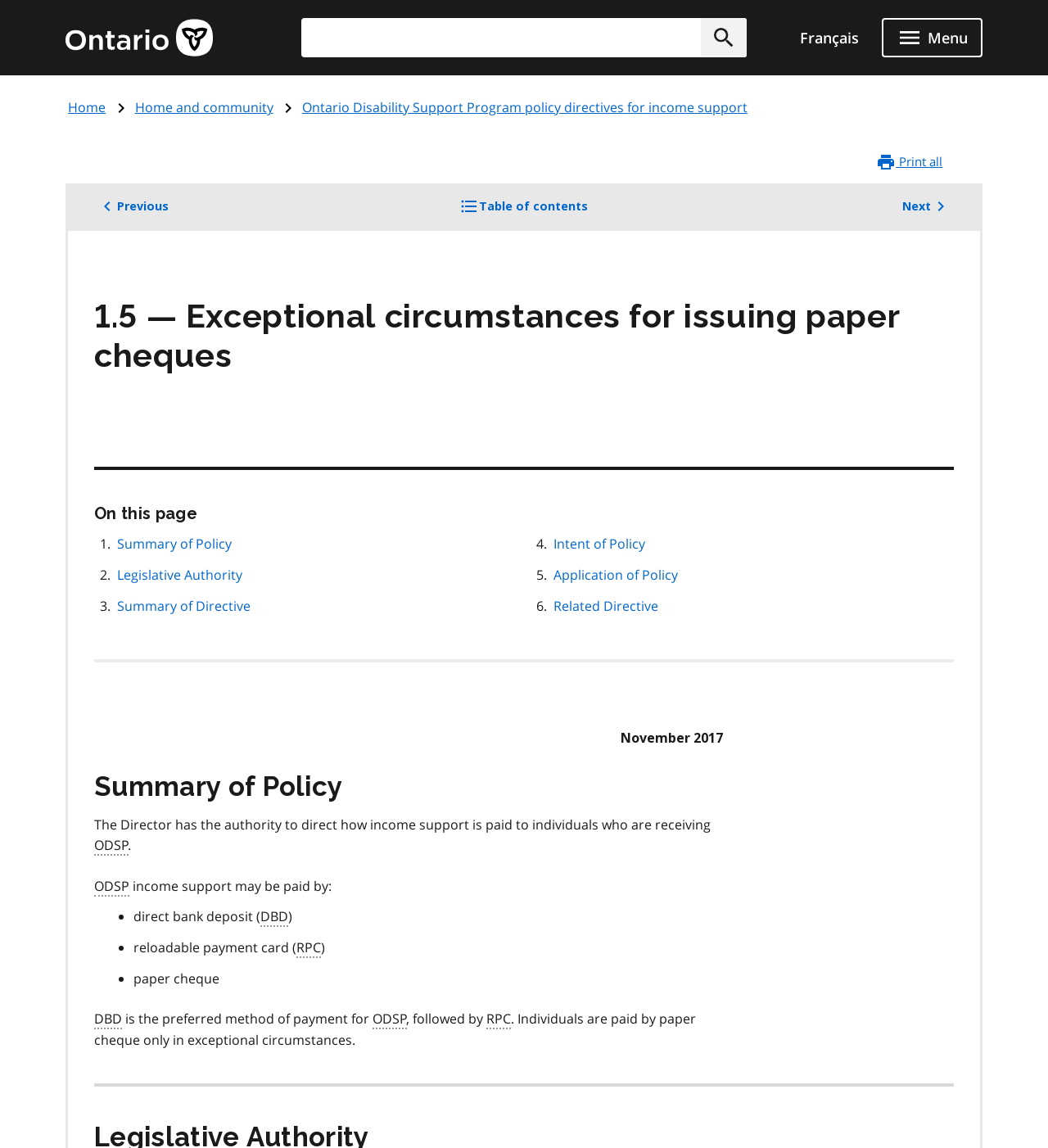Can you find and generate the webpage's heading?

1.5 — Exceptional circumstances for issuing paper cheques